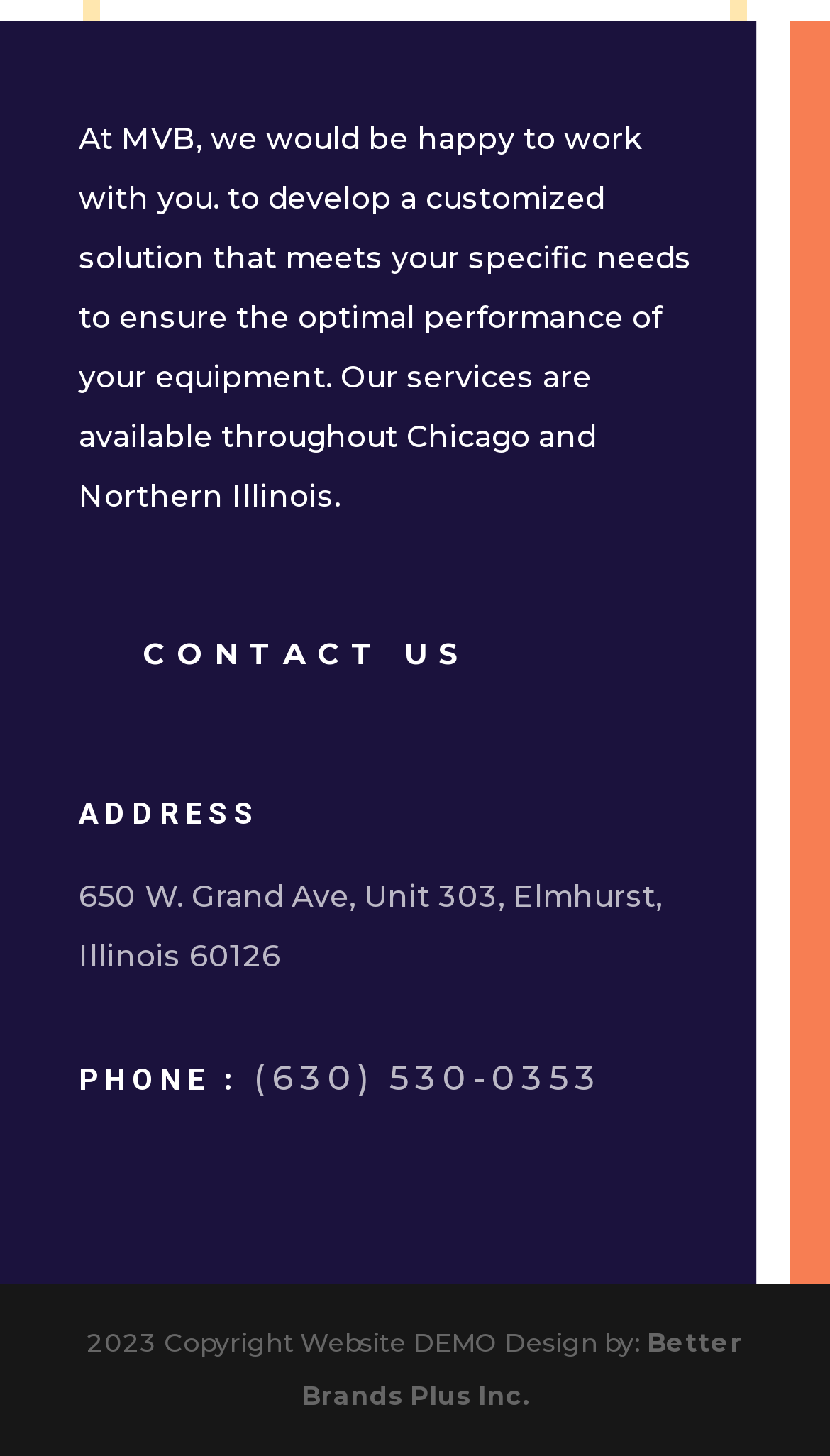What is the company's address?
Relying on the image, give a concise answer in one word or a brief phrase.

650 W. Grand Ave, Unit 303, Elmhurst, Illinois 60126